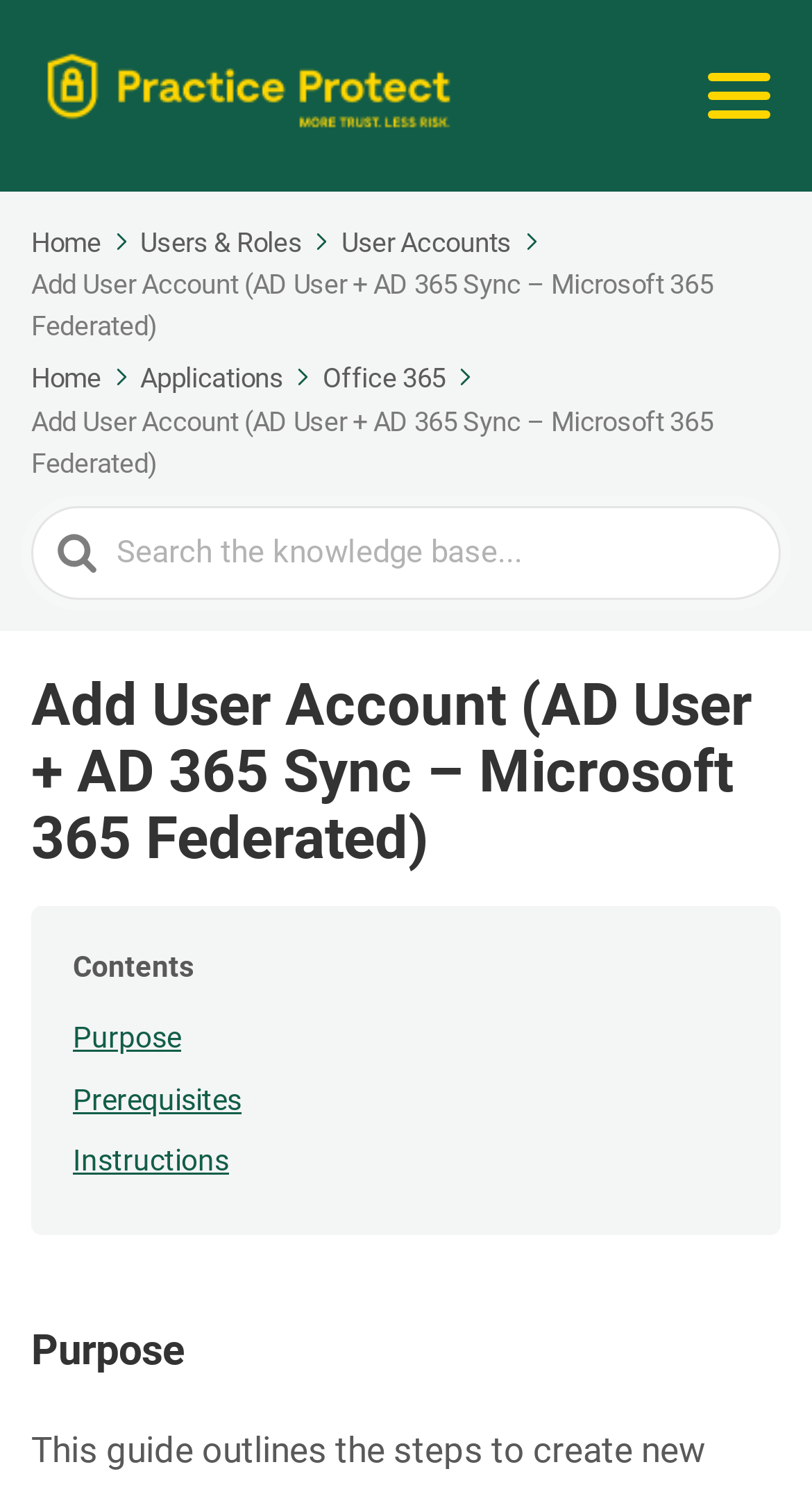Please reply to the following question with a single word or a short phrase:
Is the search box required?

No